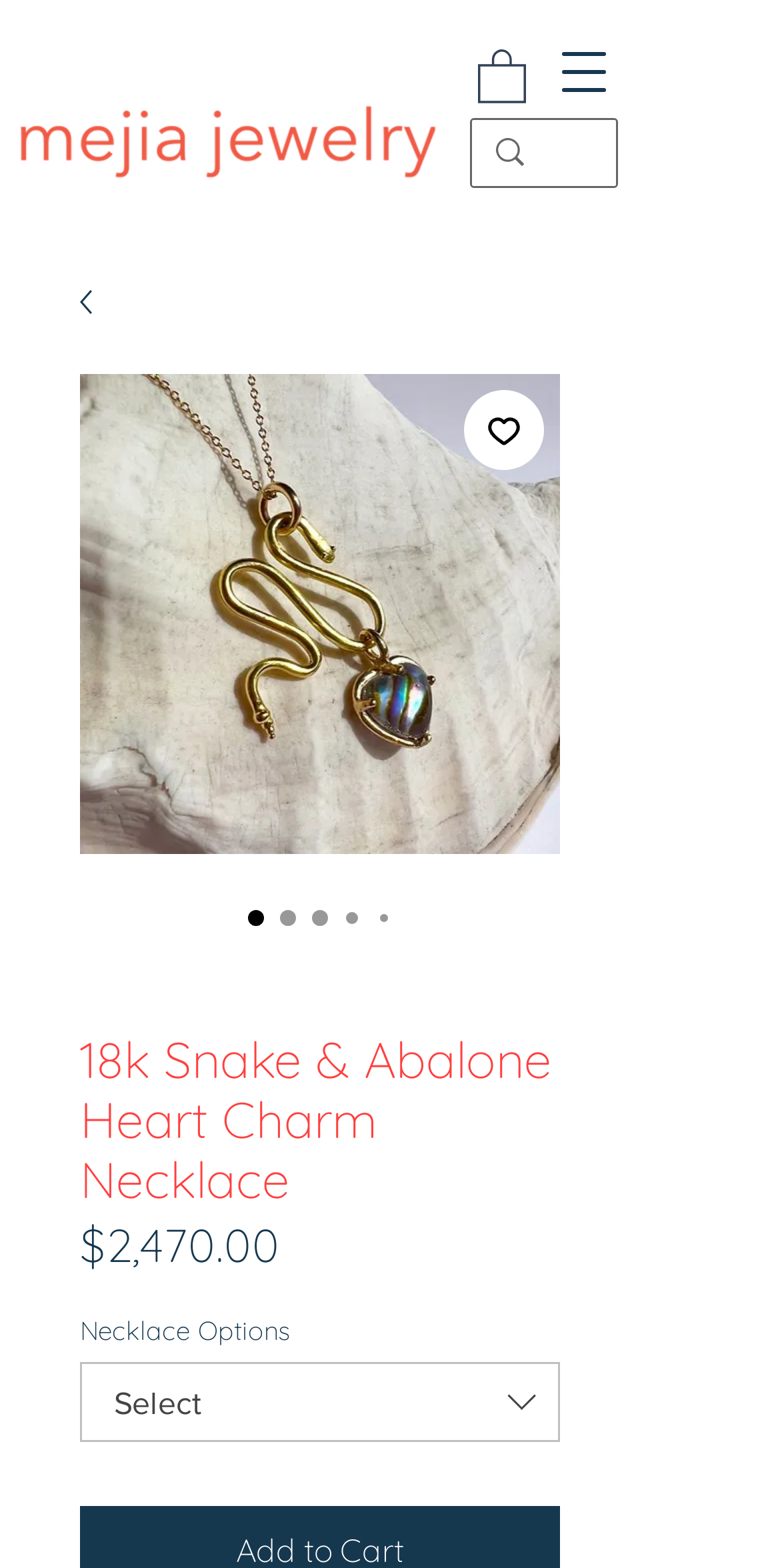Please reply to the following question with a single word or a short phrase:
Can I add the necklace to my wishlist?

Yes